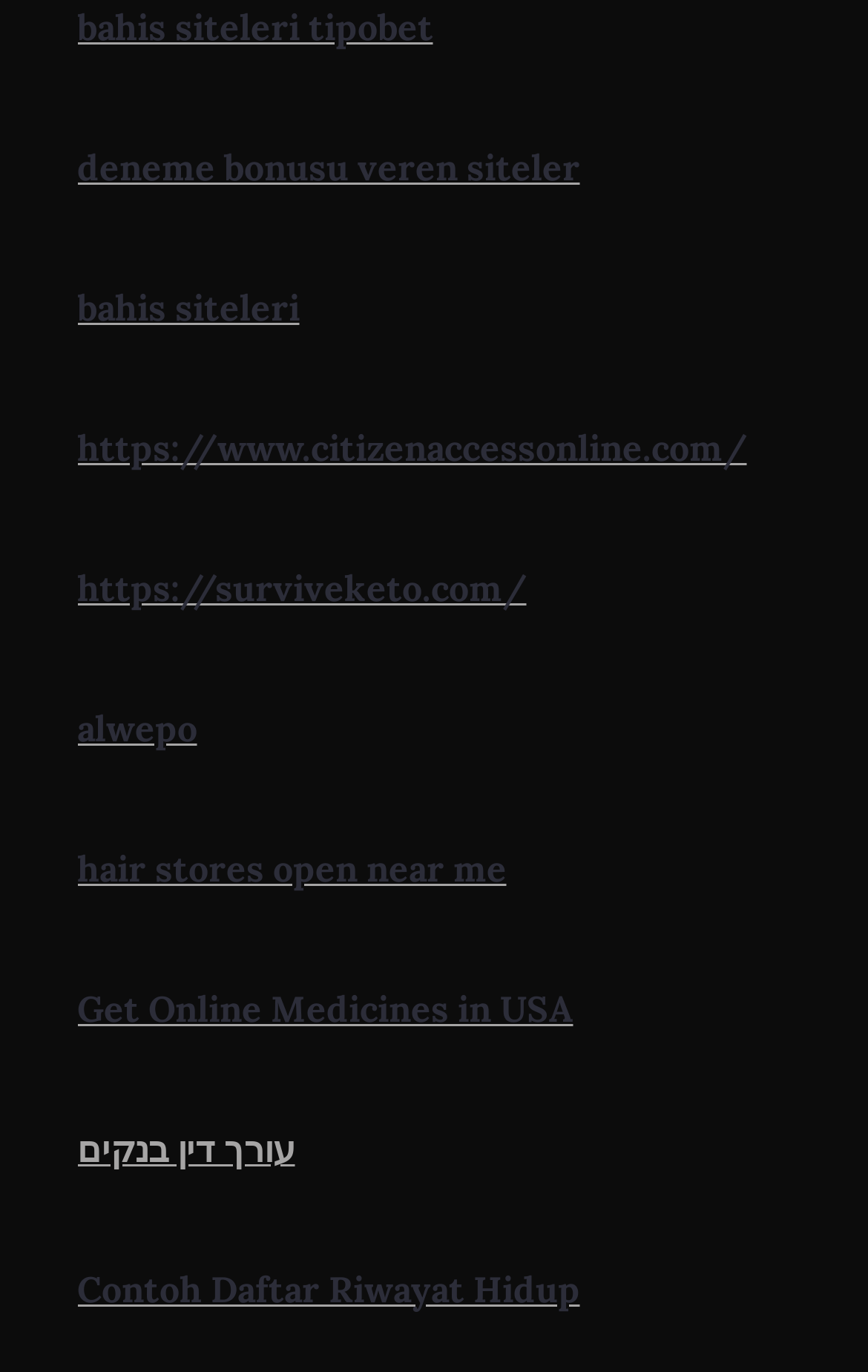Based on the image, please respond to the question with as much detail as possible:
What language is used in the link 'עורך דין בנקים'?

The text 'עורך דין בנקים' appears to be in Hebrew, which suggests that the link is related to a Hebrew-language resource or website.